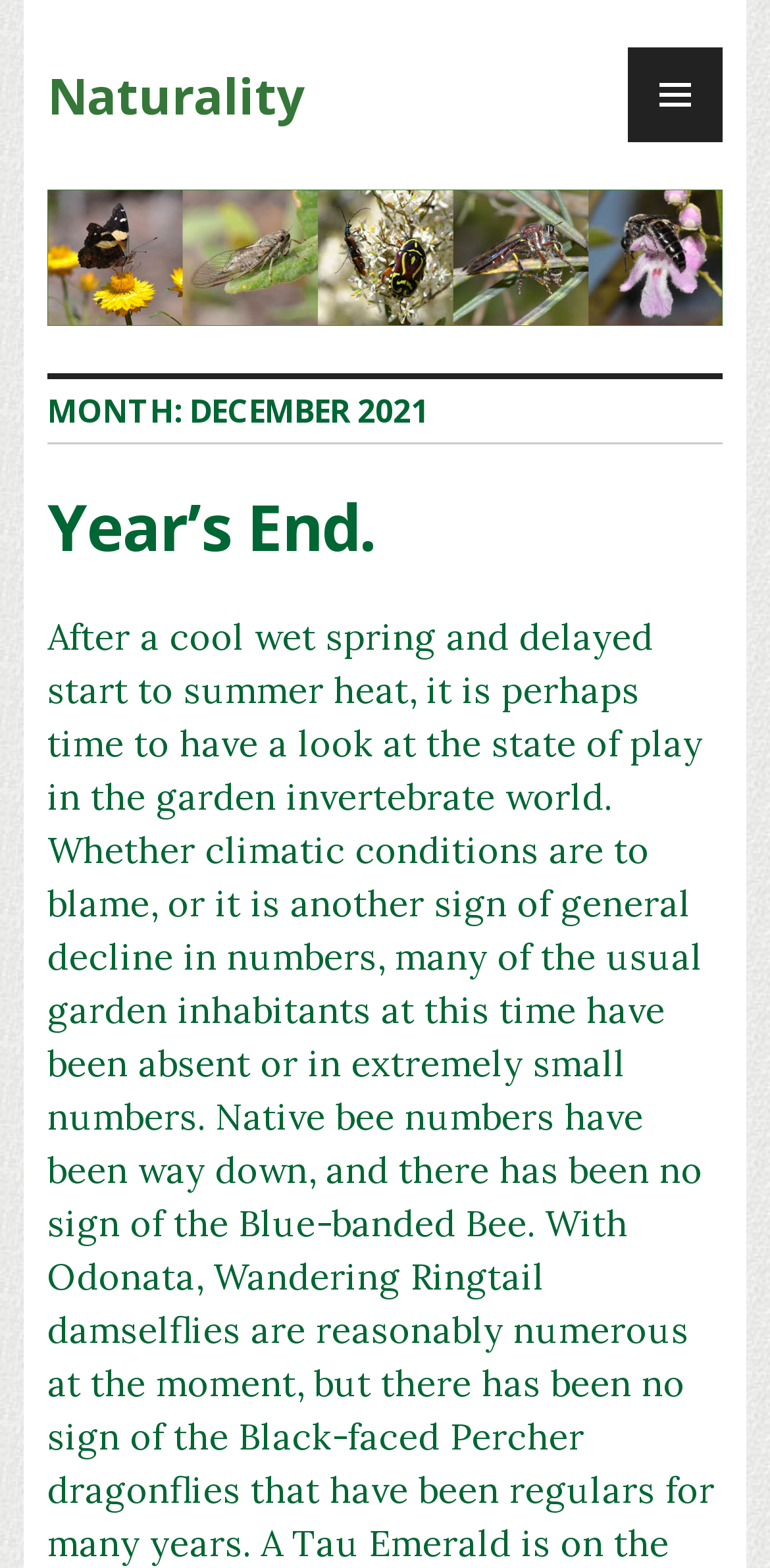Calculate the bounding box coordinates of the UI element given the description: "Naturality".

[0.062, 0.039, 0.395, 0.082]